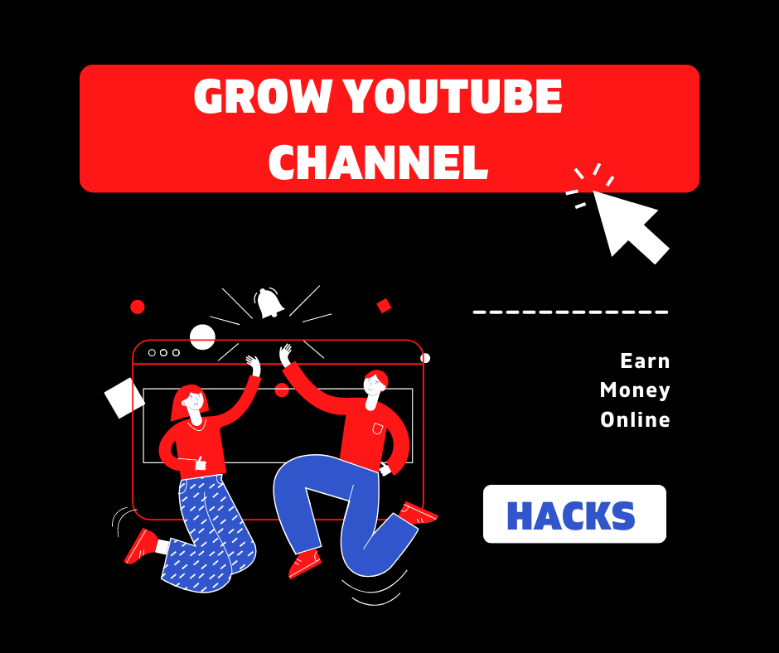What is the gesture of the character in the red shirt?
Look at the image and answer with only one word or phrase.

thumbs-up